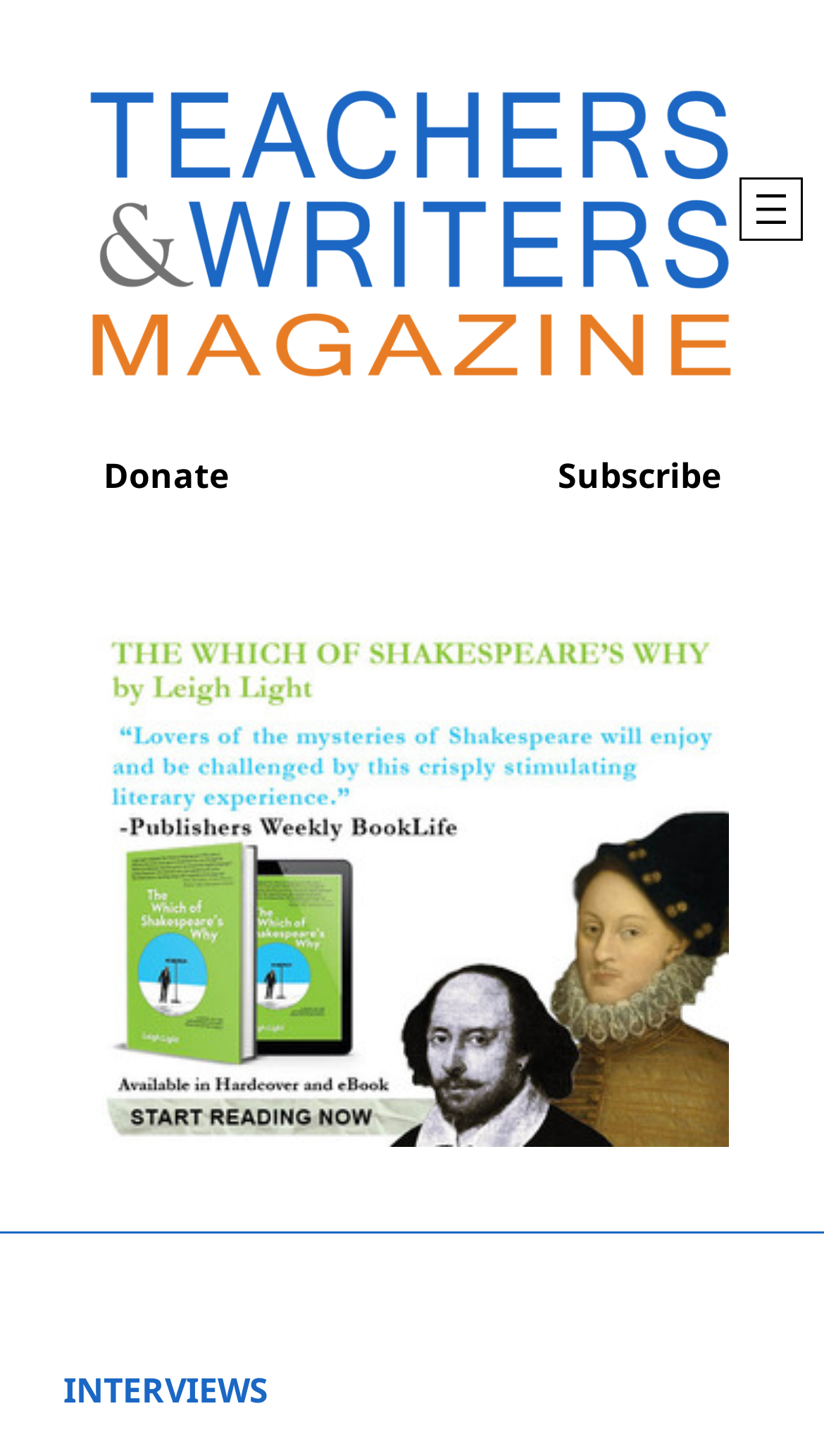Bounding box coordinates are to be given in the format (top-left x, top-left y, bottom-right x, bottom-right y). All values must be floating point numbers between 0 and 1. Provide the bounding box coordinate for the UI element described as: alt="Teachers and Writers Magazine"

[0.077, 0.044, 0.923, 0.267]